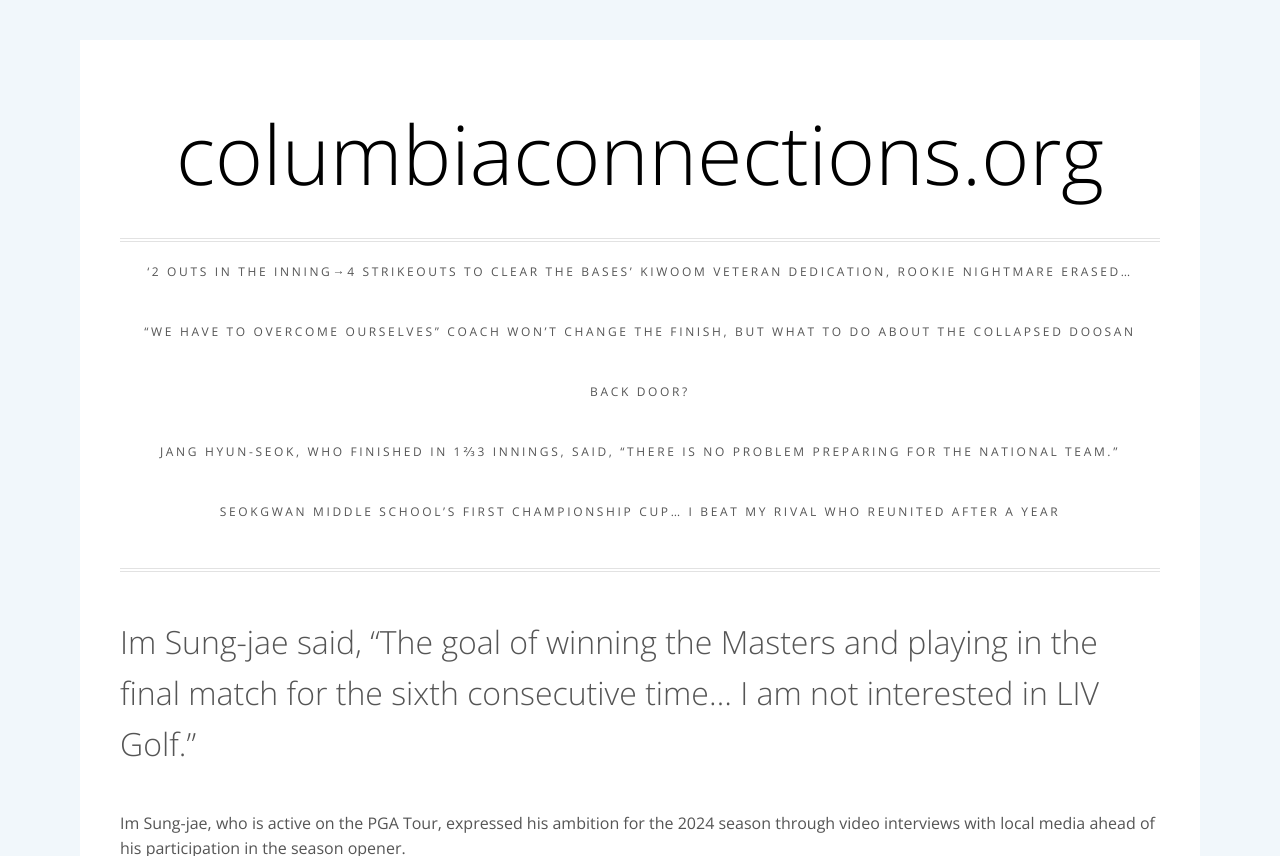What is Im Sung-jae's goal?
Answer briefly with a single word or phrase based on the image.

Winning the Masters